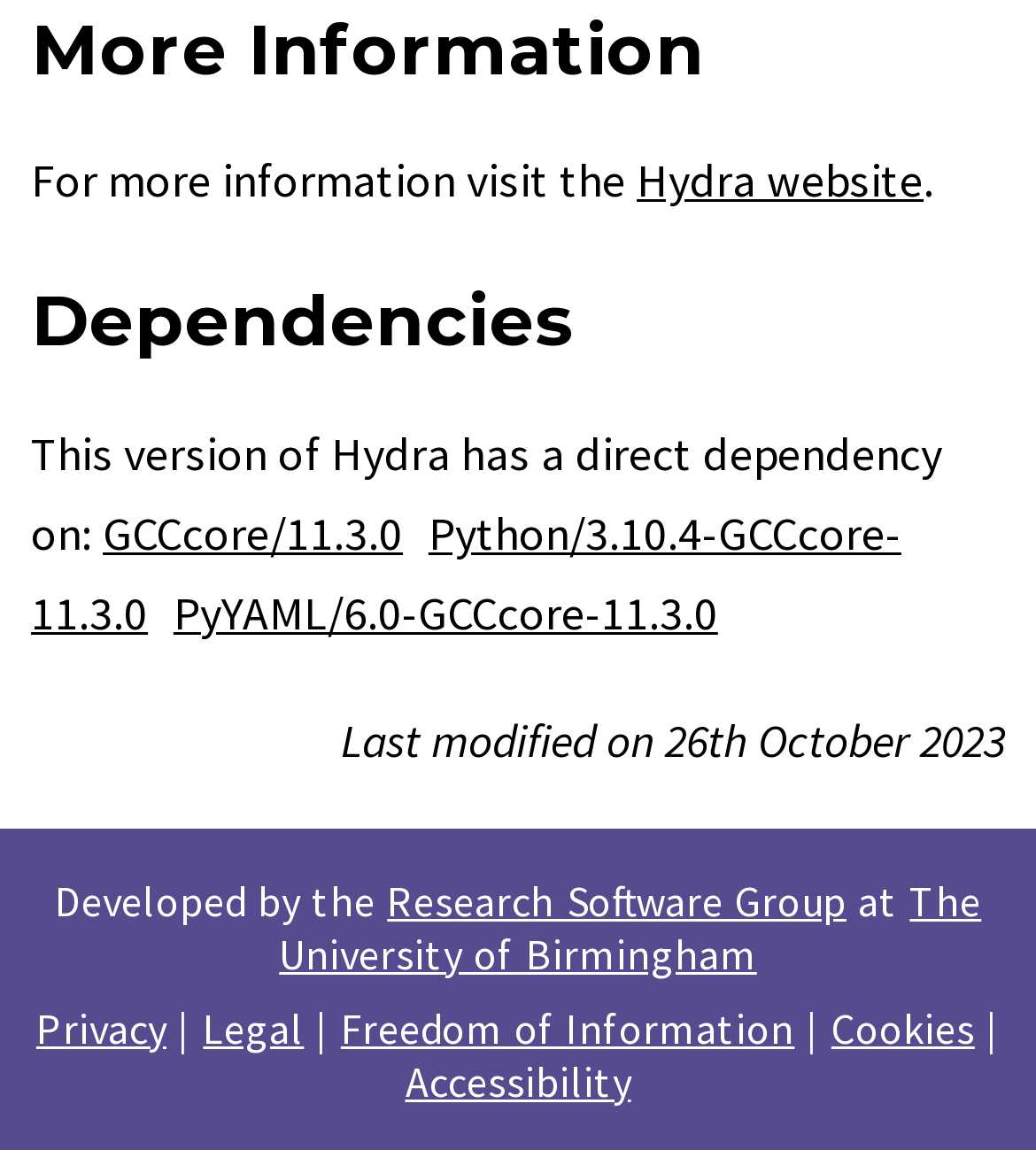Bounding box coordinates are specified in the format (top-left x, top-left y, bottom-right x, bottom-right y). All values are floating point numbers bounded between 0 and 1. Please provide the bounding box coordinate of the region this sentence describes: Freedom of Information

[0.329, 0.87, 0.767, 0.916]